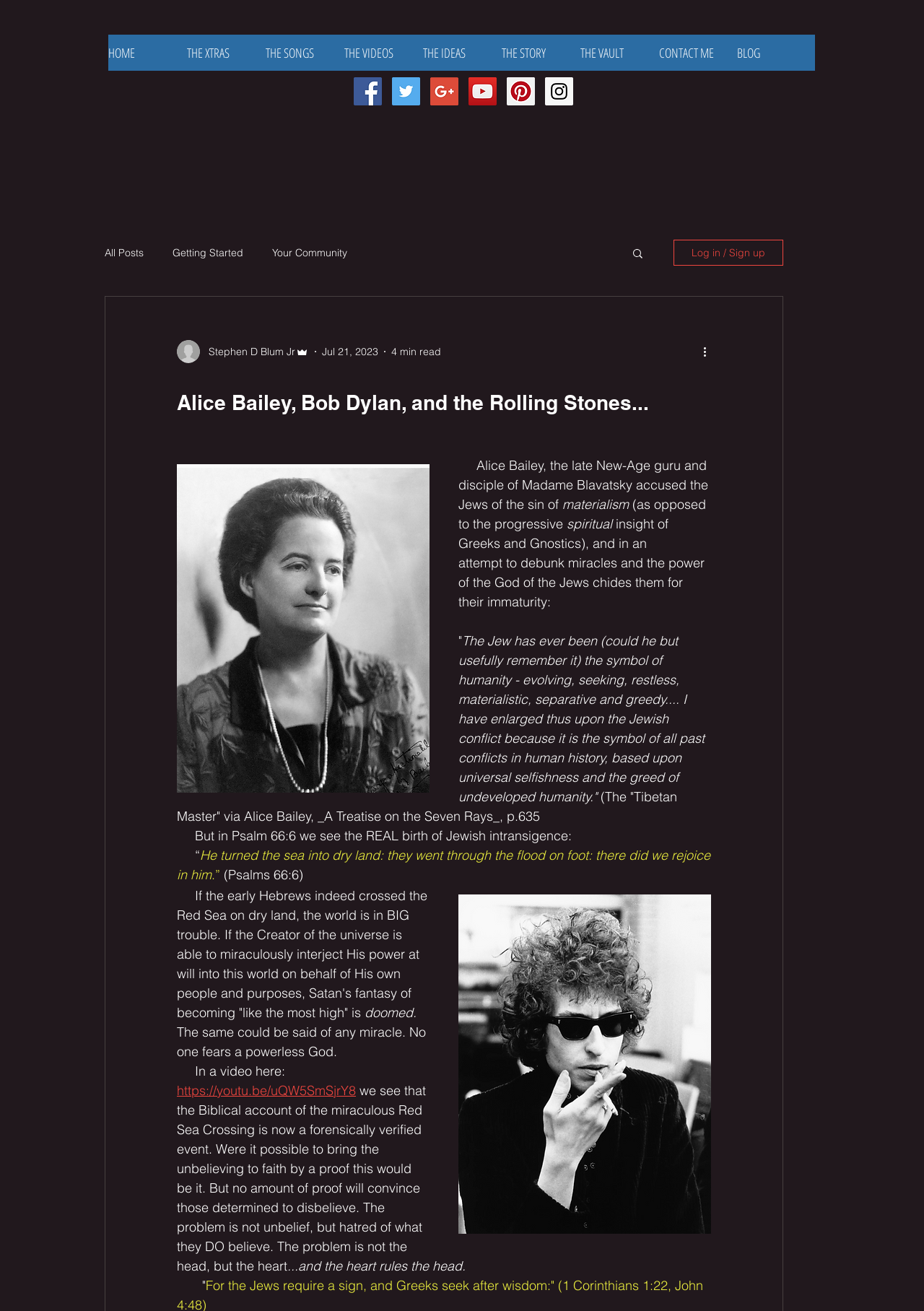Locate the UI element that matches the description BLOG in the webpage screenshot. Return the bounding box coordinates in the format (top-left x, top-left y, bottom-right x, bottom-right y), with values ranging from 0 to 1.

[0.798, 0.026, 0.882, 0.054]